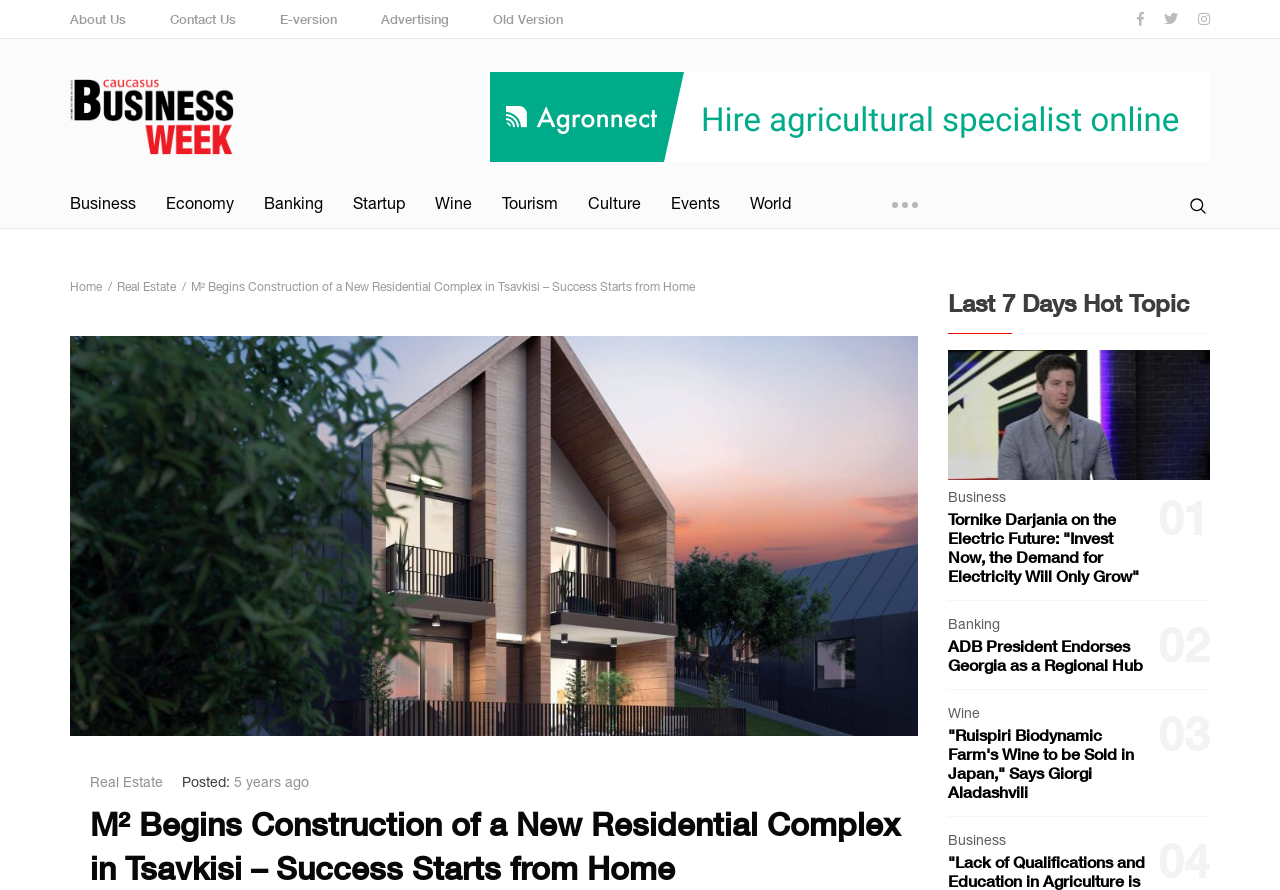Summarize the webpage comprehensively, mentioning all visible components.

The webpage appears to be a news website, with a focus on real estate and various other topics. At the top, there are several links to different sections of the website, including "About Us", "Contact Us", and "E-version". To the right of these links, there are three social media icons.

Below these links, there is a large banner with a link to "Agronect" and an accompanying image. Underneath the banner, there are several categories listed, including "Business", "Economy", "Banking", and others. Each of these categories has a corresponding link.

To the right of these categories, there is a section with a heading "Last 7 Days Hot Topic". This section features three news articles, each with a heading and a brief summary. The articles are related to business, banking, and wine, respectively.

At the bottom of the page, there is a section with a link to the main article, "M² Begins Construction of a New Residential Complex in Tsavkisi – Success Starts from Home". This section also includes the posting date, "5 years ago".

There are a total of 11 links to different news articles or sections of the website, and 3 social media icons. The webpage has a clean and organized layout, making it easy to navigate and find relevant information.